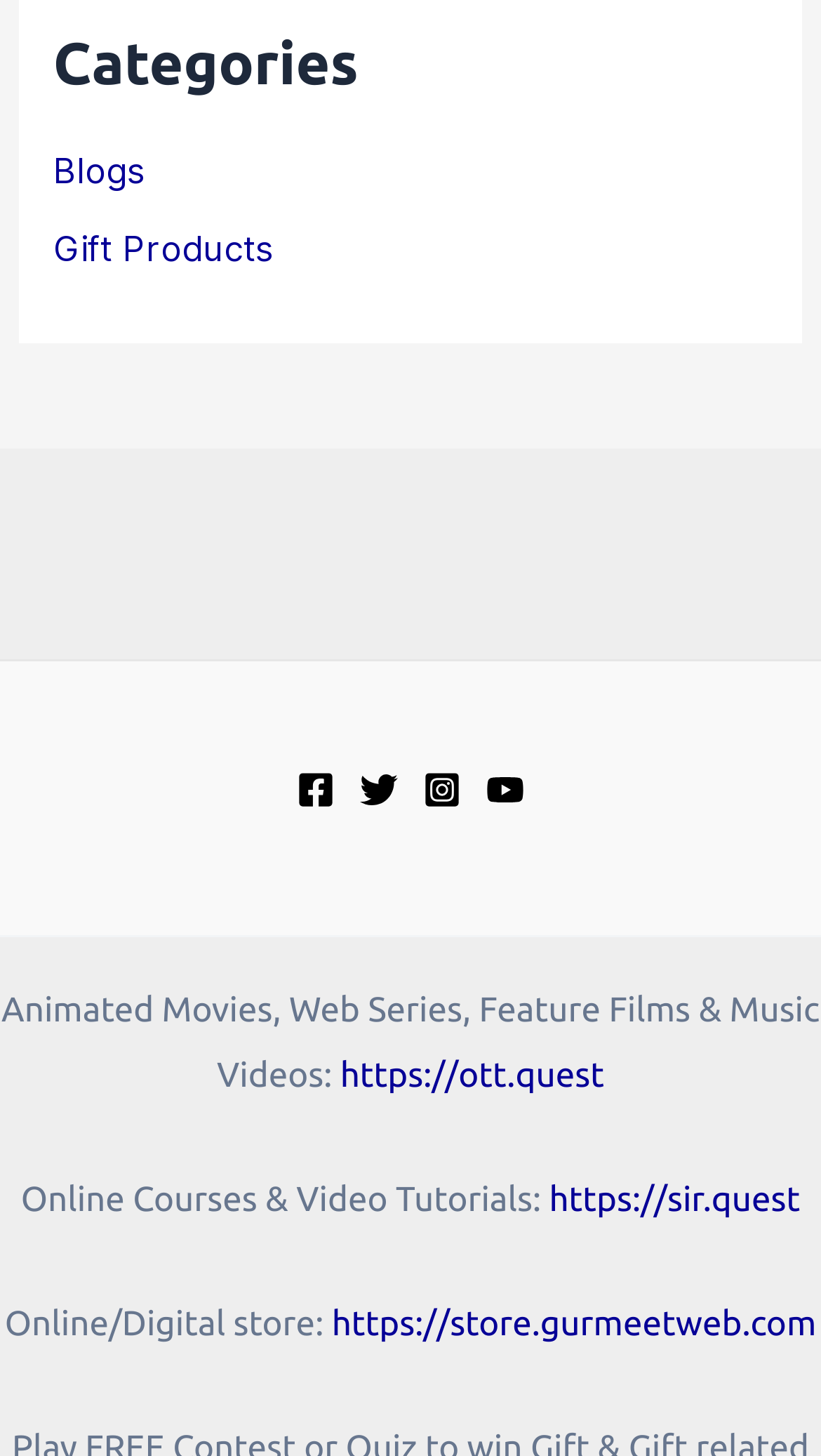Determine the bounding box coordinates of the element's region needed to click to follow the instruction: "Visit the 'Gift Products' page". Provide these coordinates as four float numbers between 0 and 1, formatted as [left, top, right, bottom].

[0.065, 0.156, 0.331, 0.185]